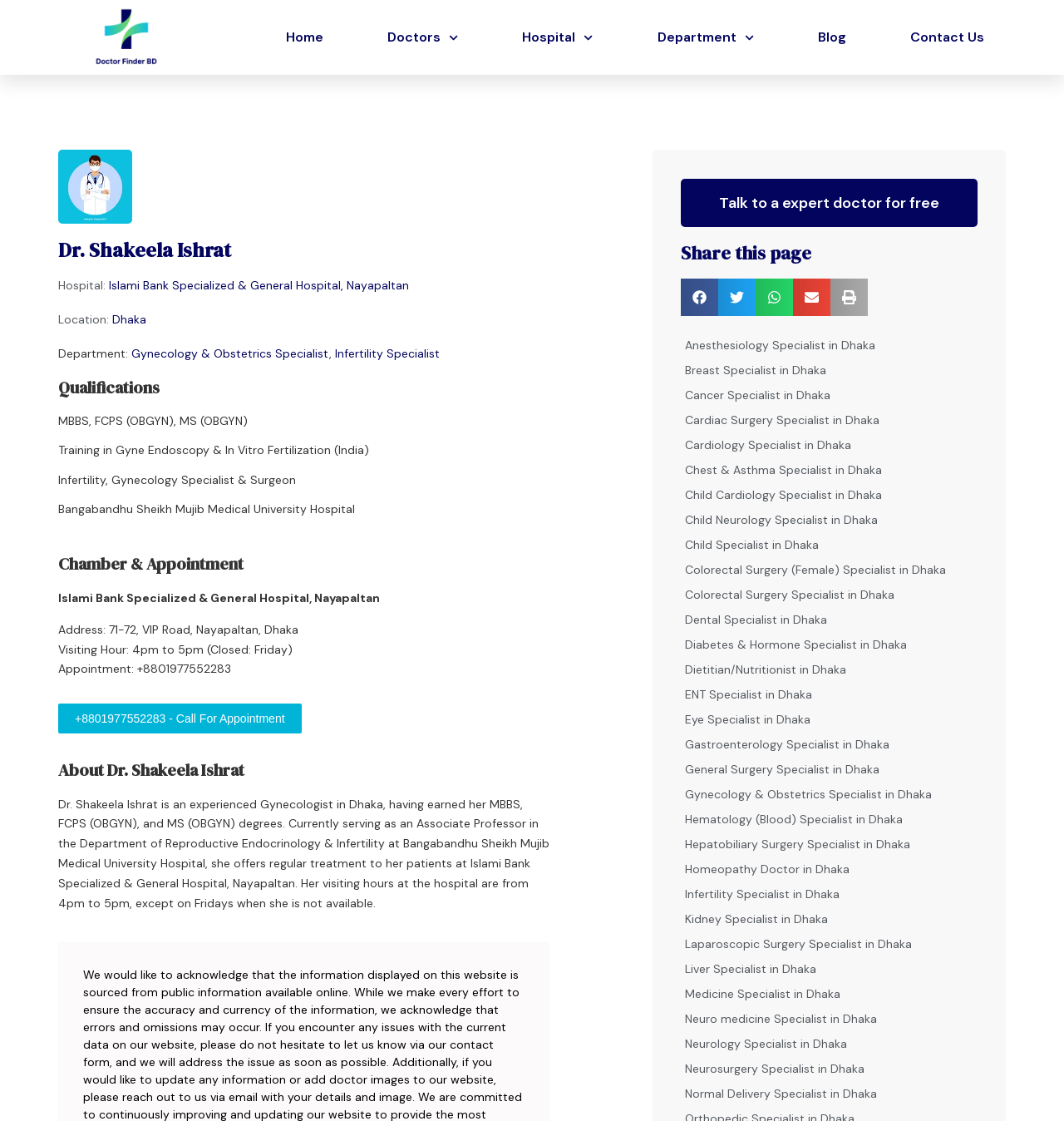Please find and give the text of the main heading on the webpage.

Prof. Major Dr. Laila Arjumand Banu